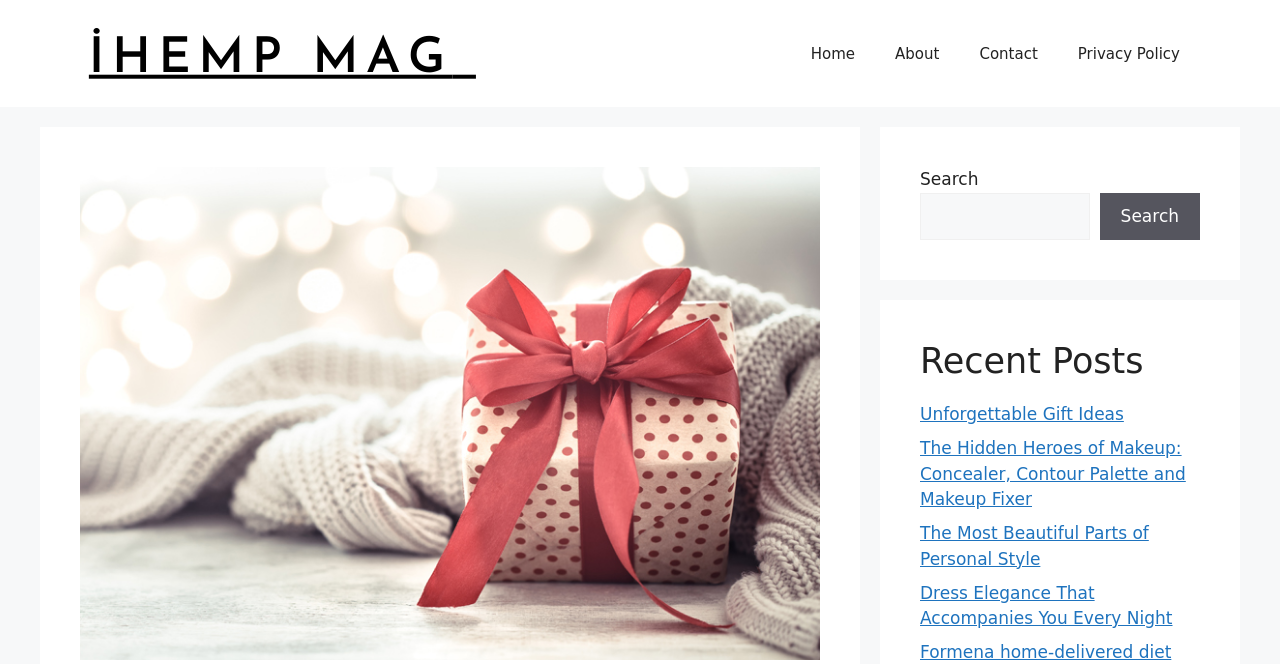Identify the bounding box of the HTML element described here: "alt="ihempmag Fashion and Magazine Blog"". Provide the coordinates as four float numbers between 0 and 1: [left, top, right, bottom].

[0.062, 0.064, 0.379, 0.094]